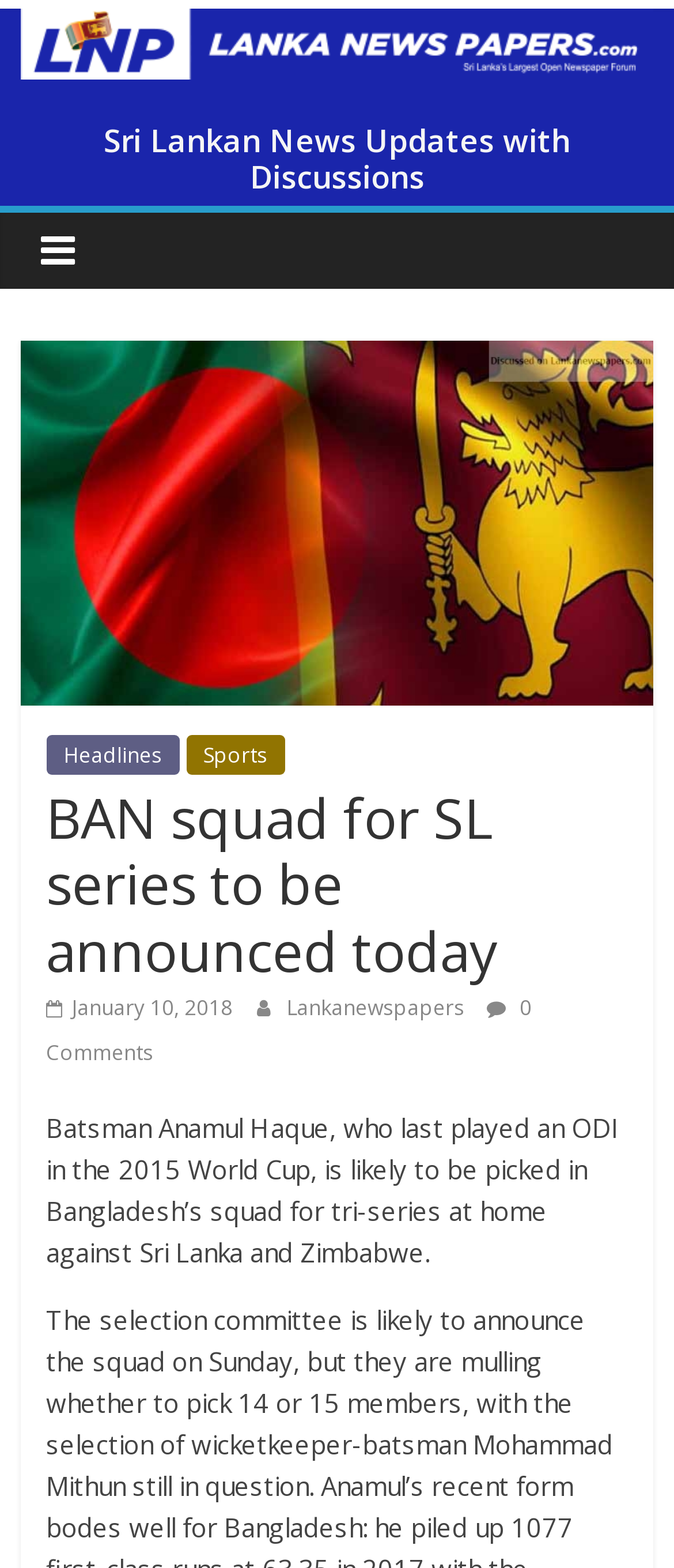How many comments are there on the latest article? From the image, respond with a single word or brief phrase.

0